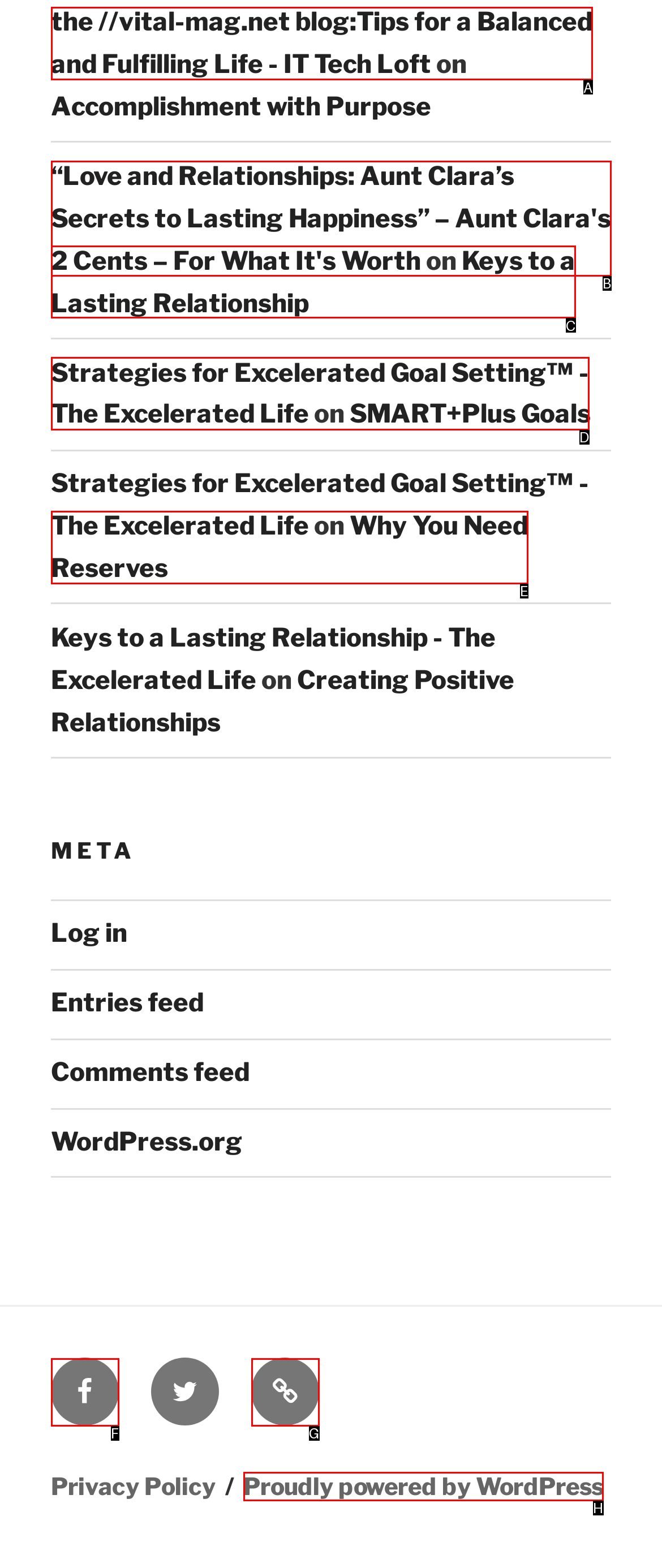Select the appropriate option that fits: Proudly powered by WordPress
Reply with the letter of the correct choice.

H